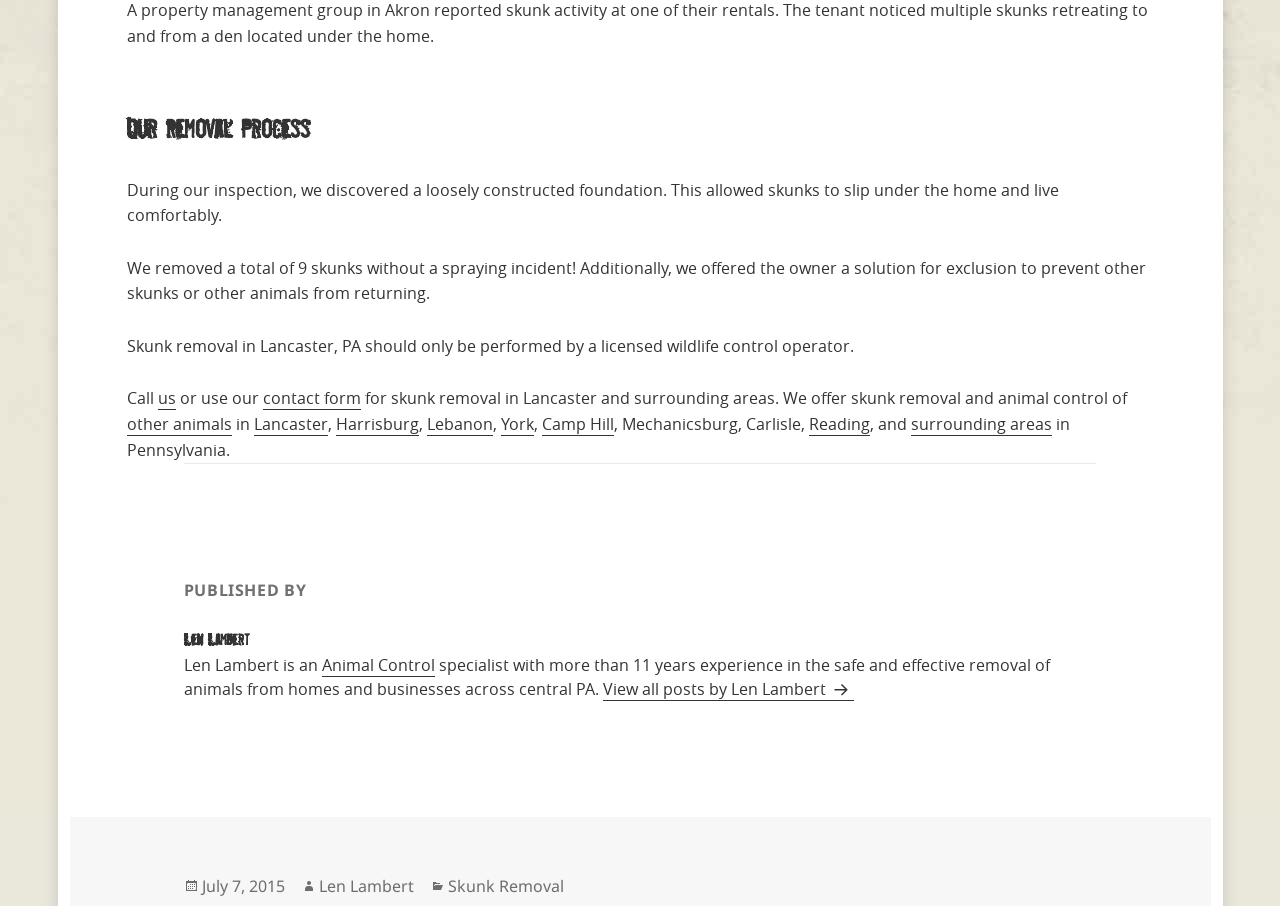When was the article published?
Look at the image and answer with only one word or phrase.

July 7, 2015